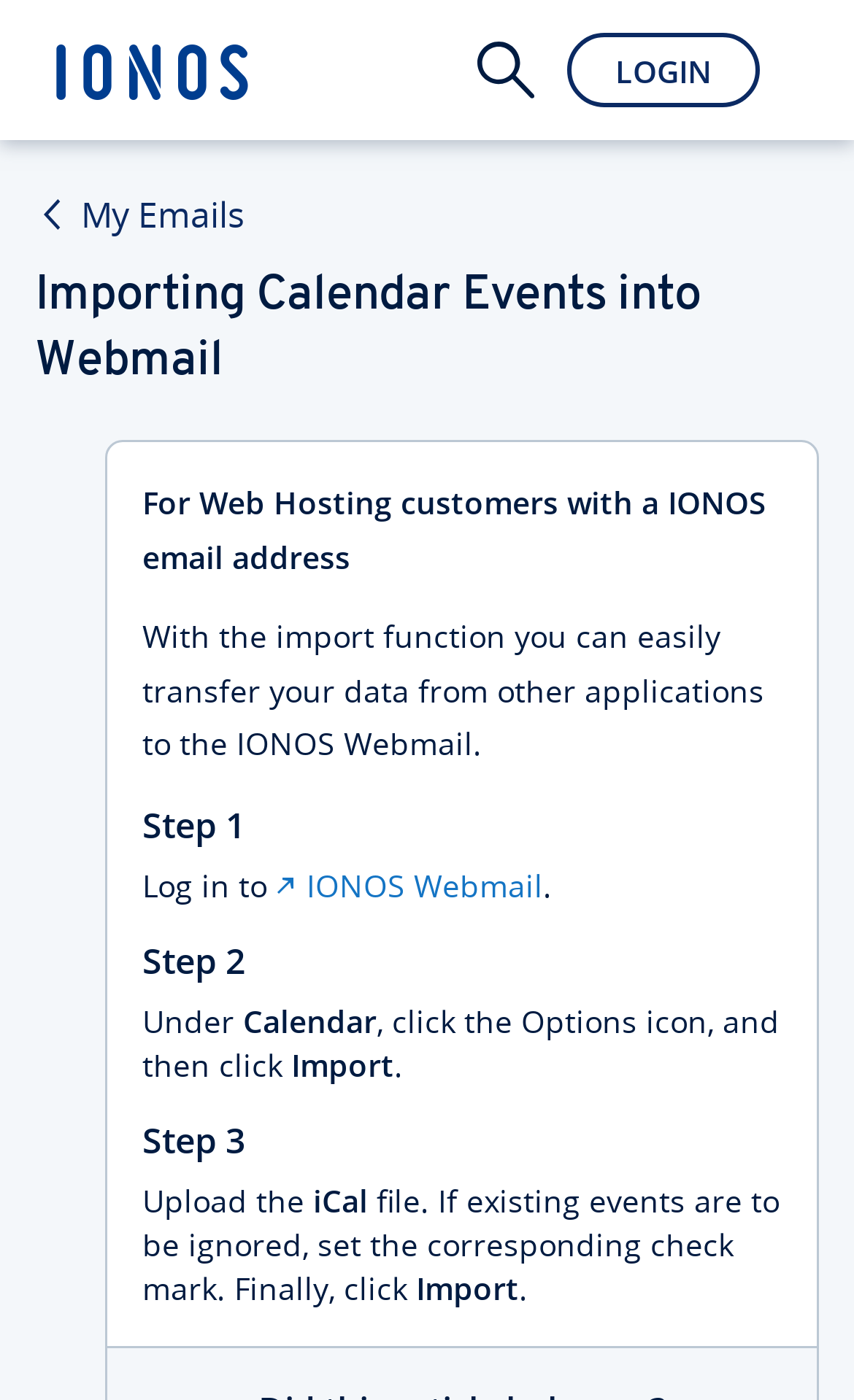Refer to the screenshot and give an in-depth answer to this question: What is the name of the Webmail service?

The webpage is about importing calendar events into the IONOS Webmail, which is a Webmail service provided by IONOS.